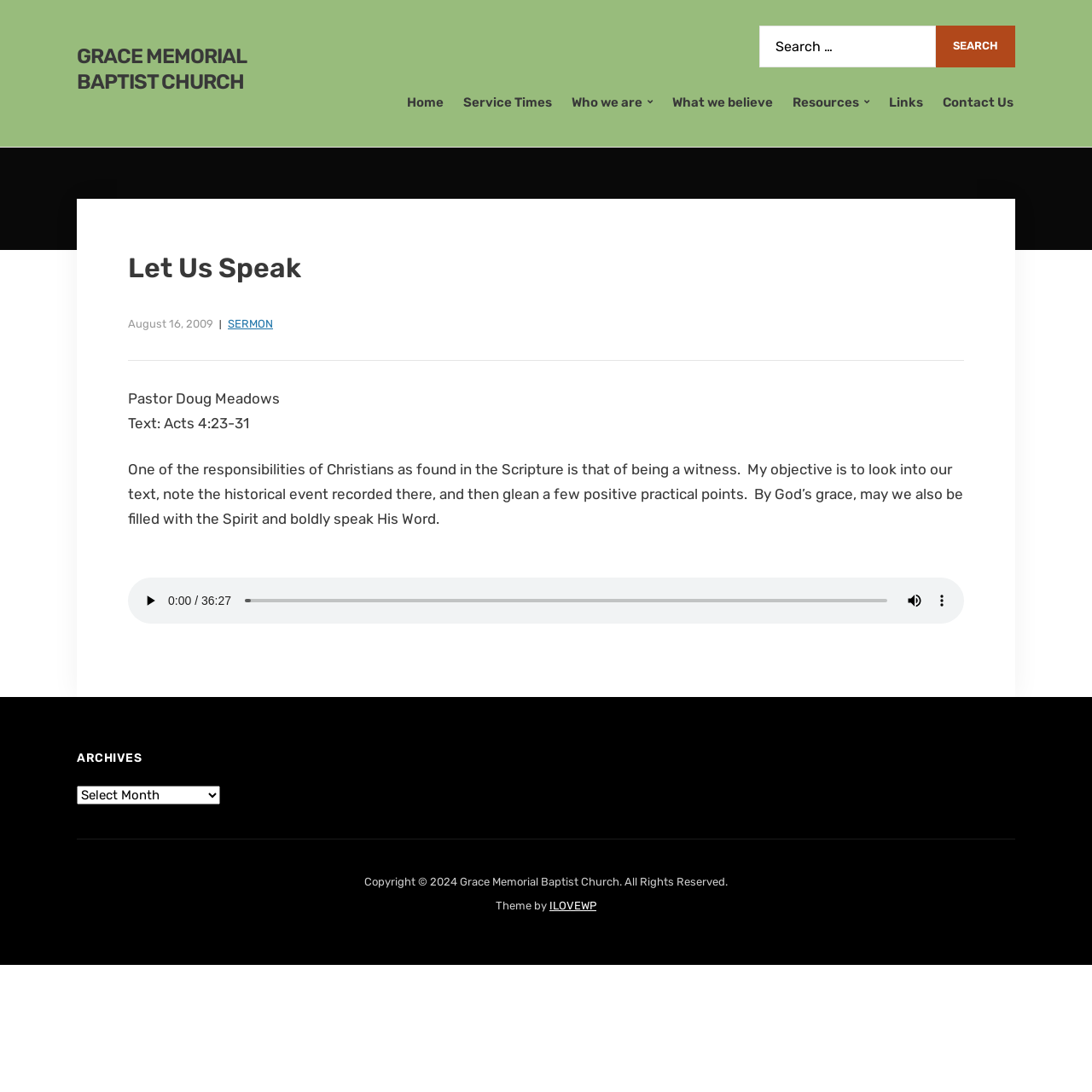Respond to the question below with a single word or phrase:
What is the theme of the website?

Theme by ILOVEWP